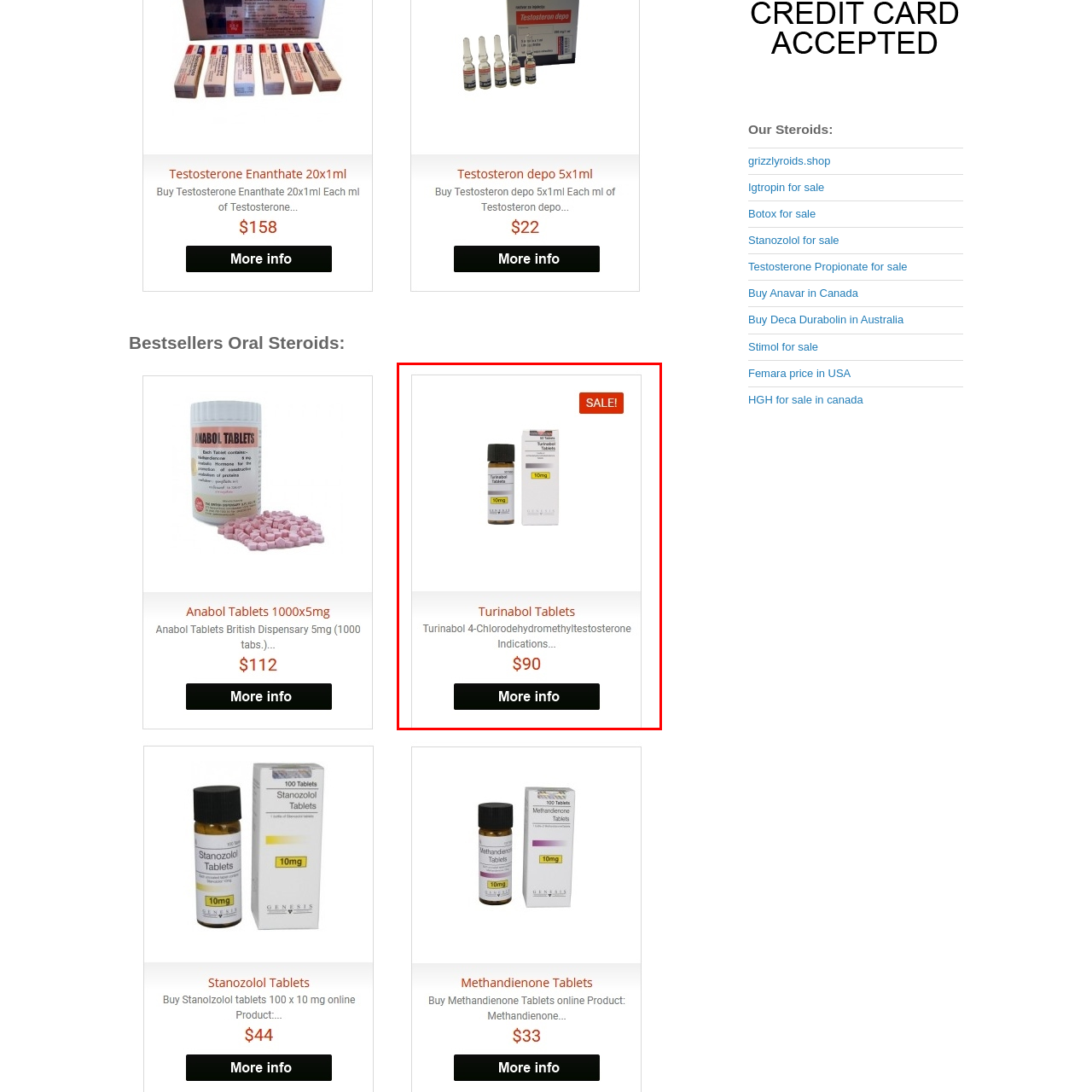Inspect the area enclosed by the red box and reply to the question using only one word or a short phrase: 
What is the price of the product?

$90